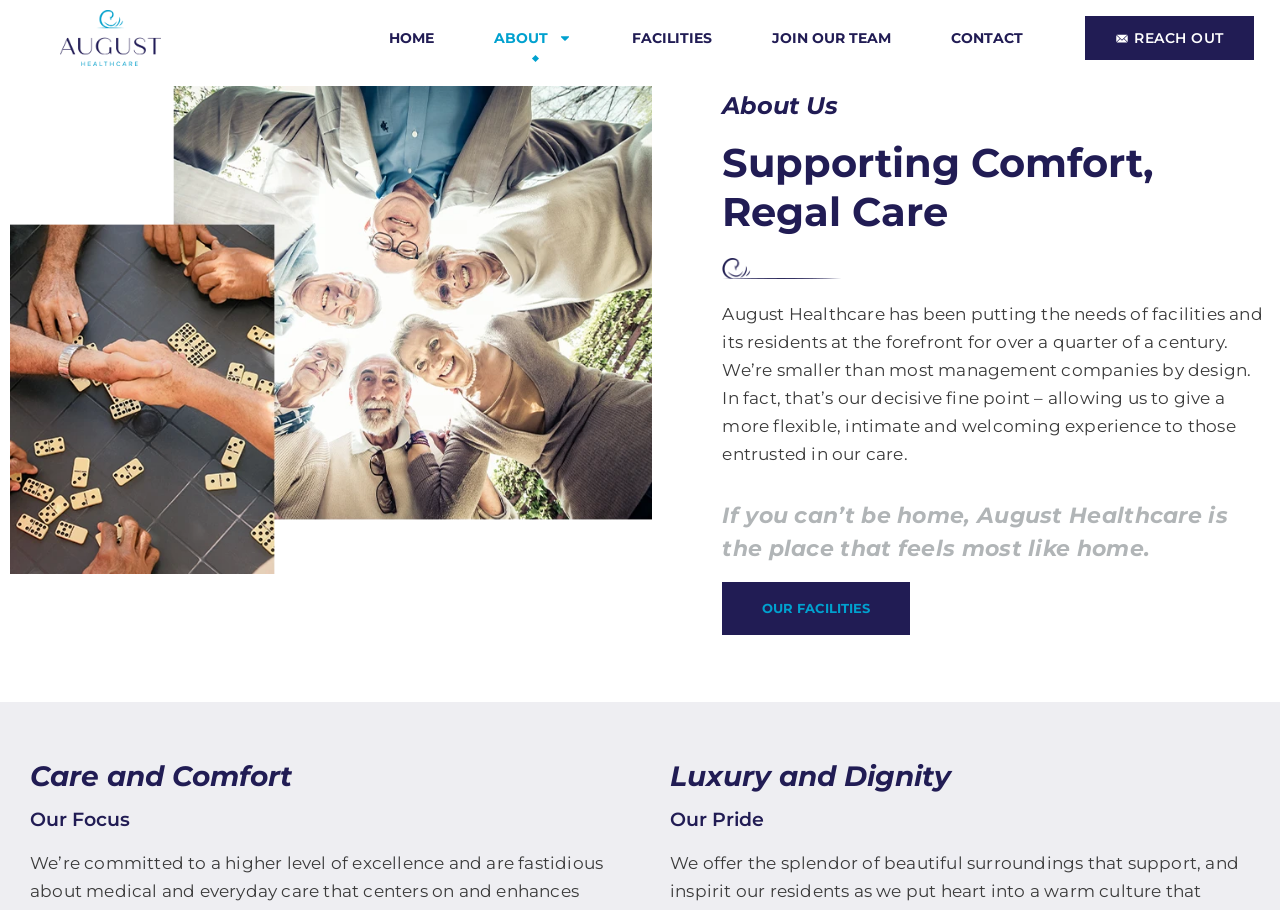How long has August Healthcare been in operation?
Please answer the question as detailed as possible based on the image.

The webpage mentions that August Healthcare has been putting the needs of facilities and its residents at the forefront for over a quarter of a century. This suggests that the company has been in operation for more than 25 years.